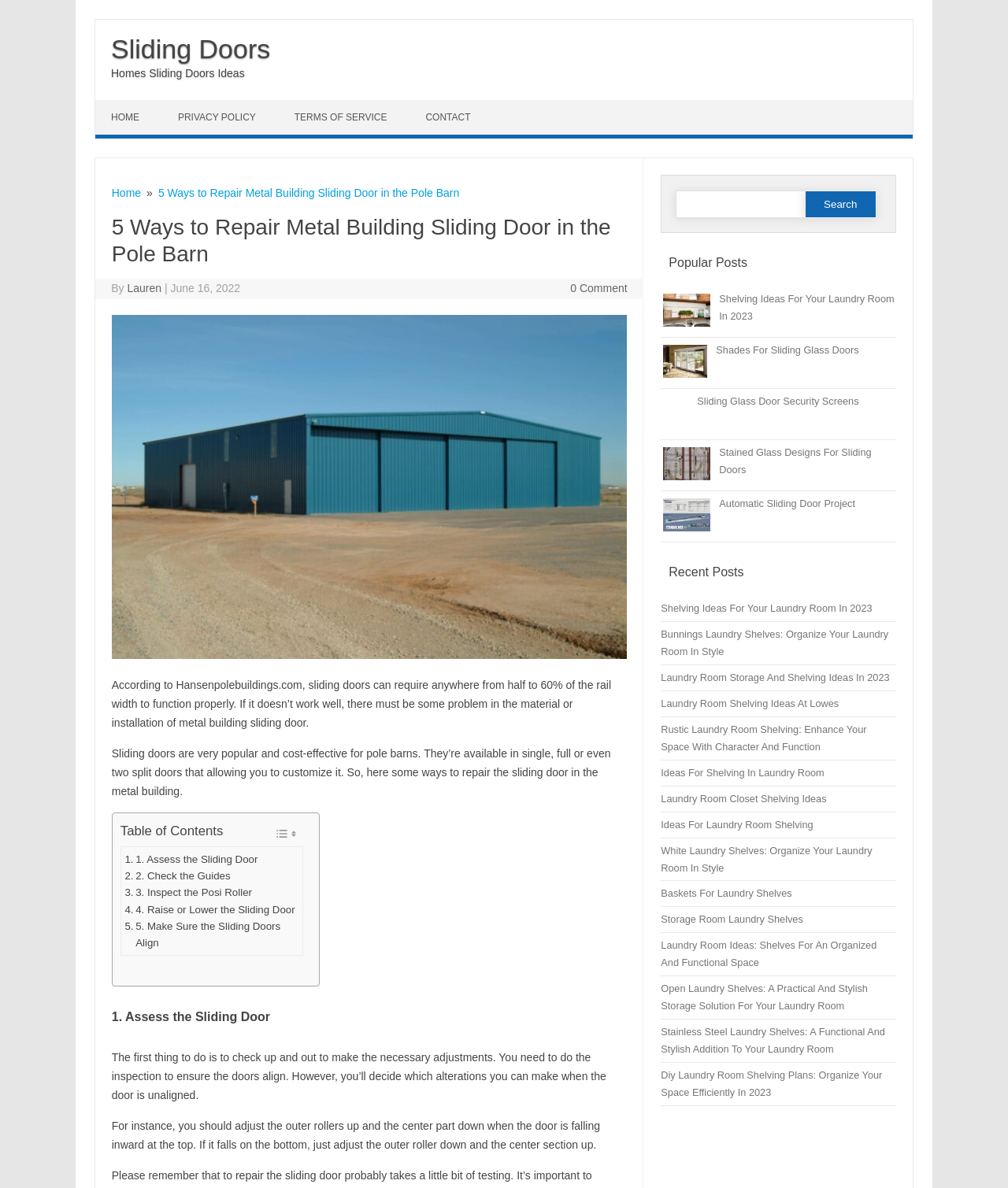What is the author of the webpage?
Please look at the screenshot and answer using one word or phrase.

Lauren